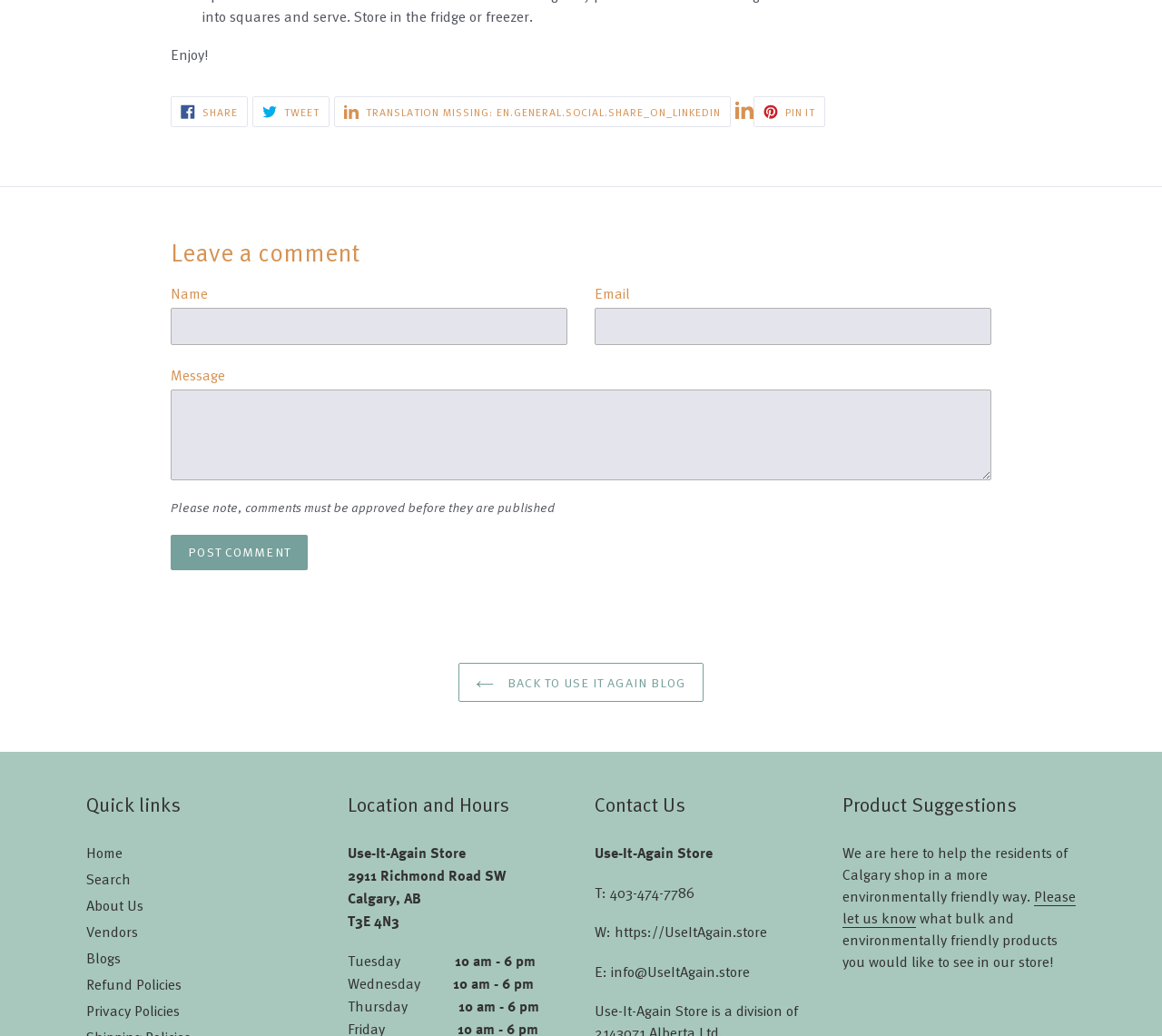Please specify the bounding box coordinates for the clickable region that will help you carry out the instruction: "Click the FAQ link".

None